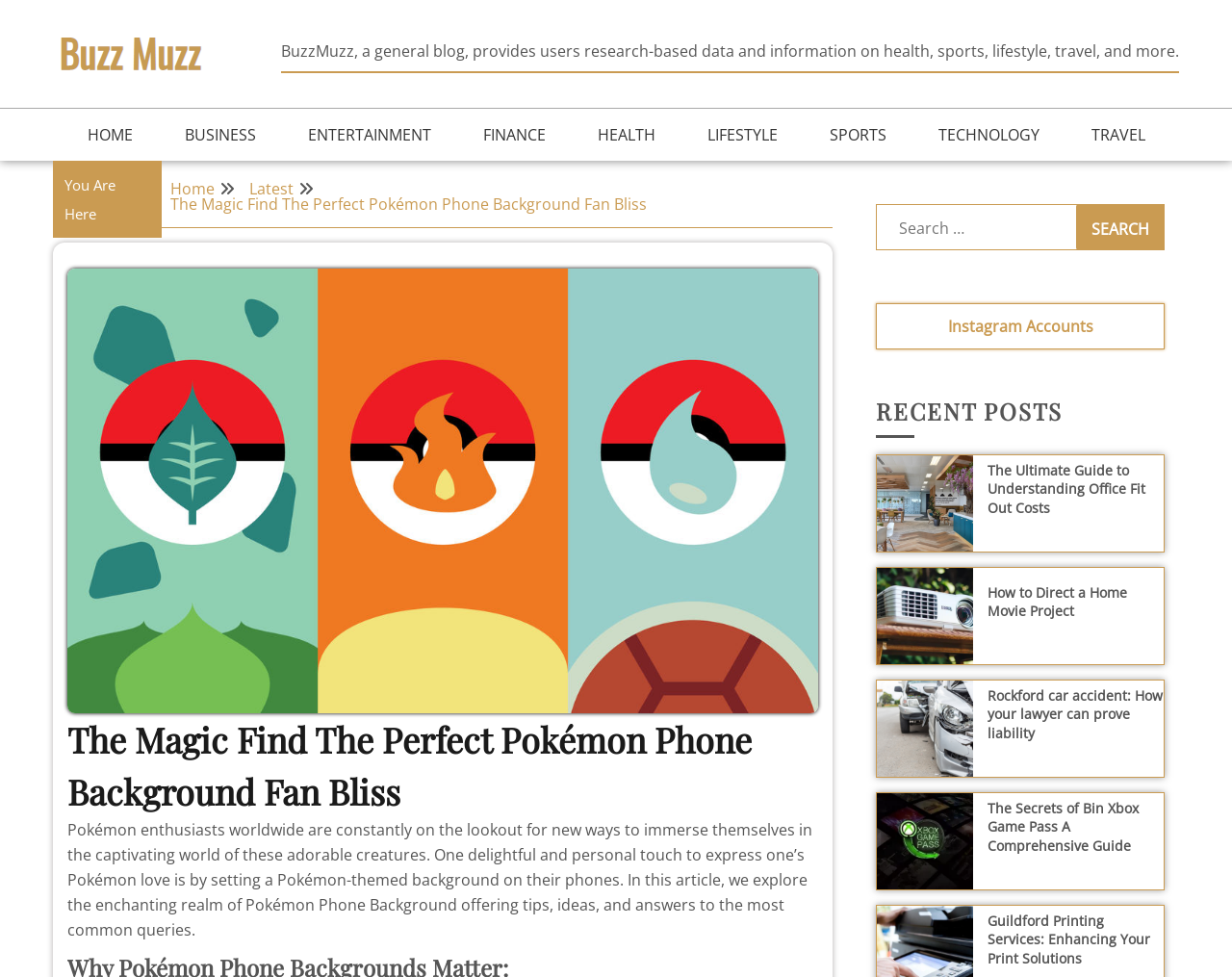Provide your answer in a single word or phrase: 
How many recent posts are listed?

4